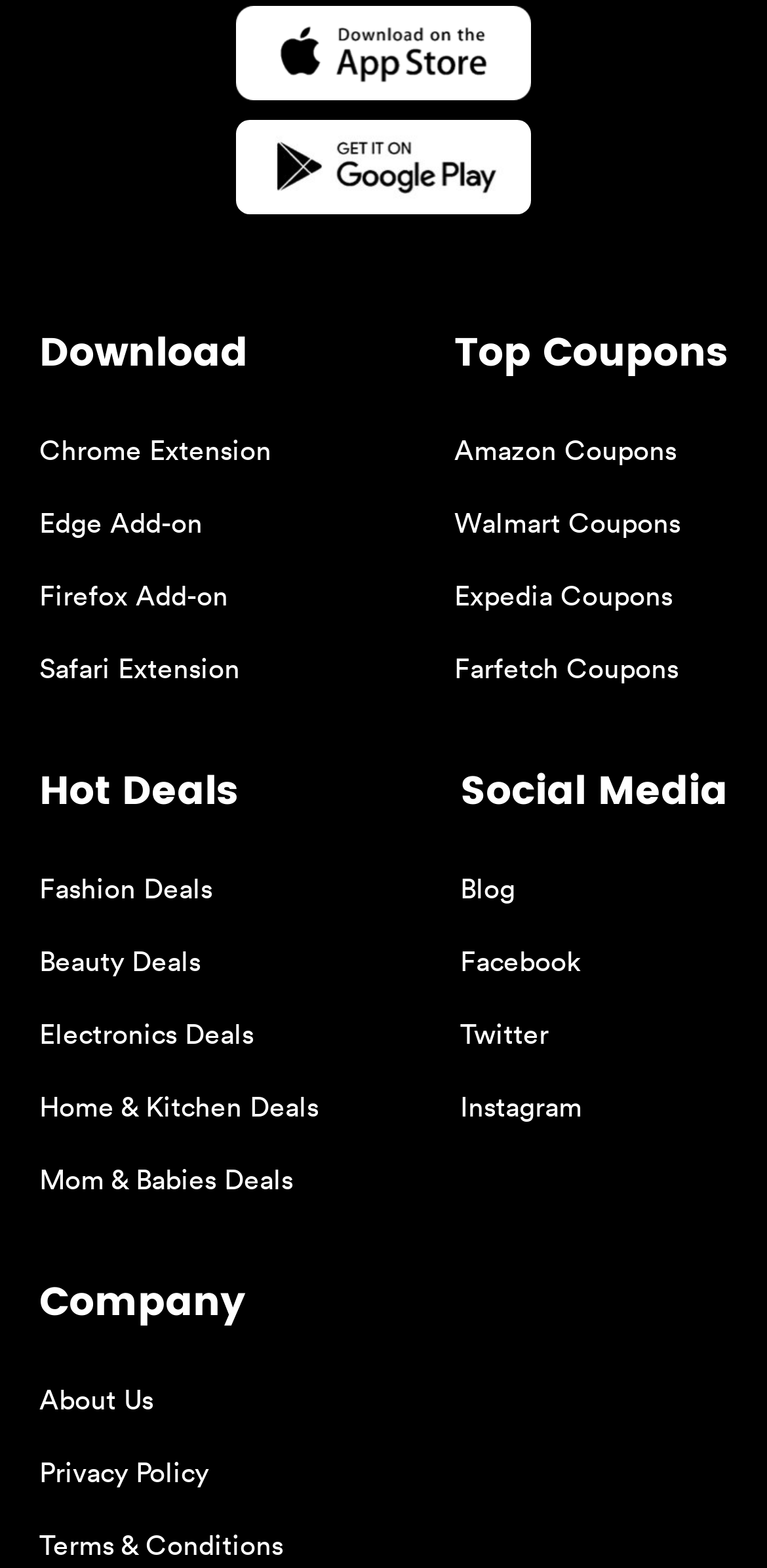How many browser extensions are listed?
Refer to the image and answer the question using a single word or phrase.

4